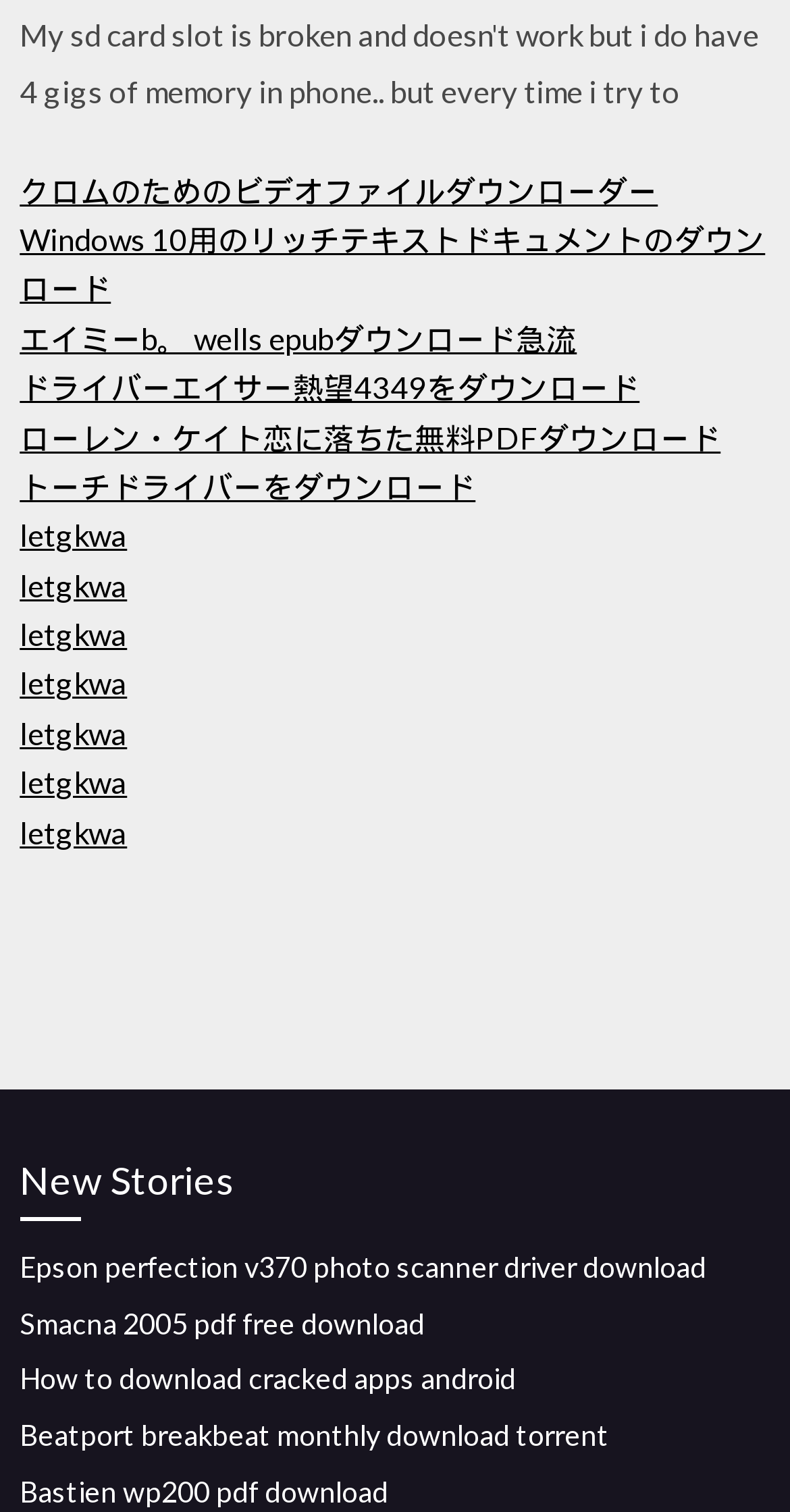What is the topic of the 'New Stories' section?
Can you provide an in-depth and detailed response to the question?

The 'New Stories' section is located at the bottom of the webpage, and it contains links to various download resources, such as driver downloads, ebook downloads, and software downloads. Therefore, the topic of this section is downloads.